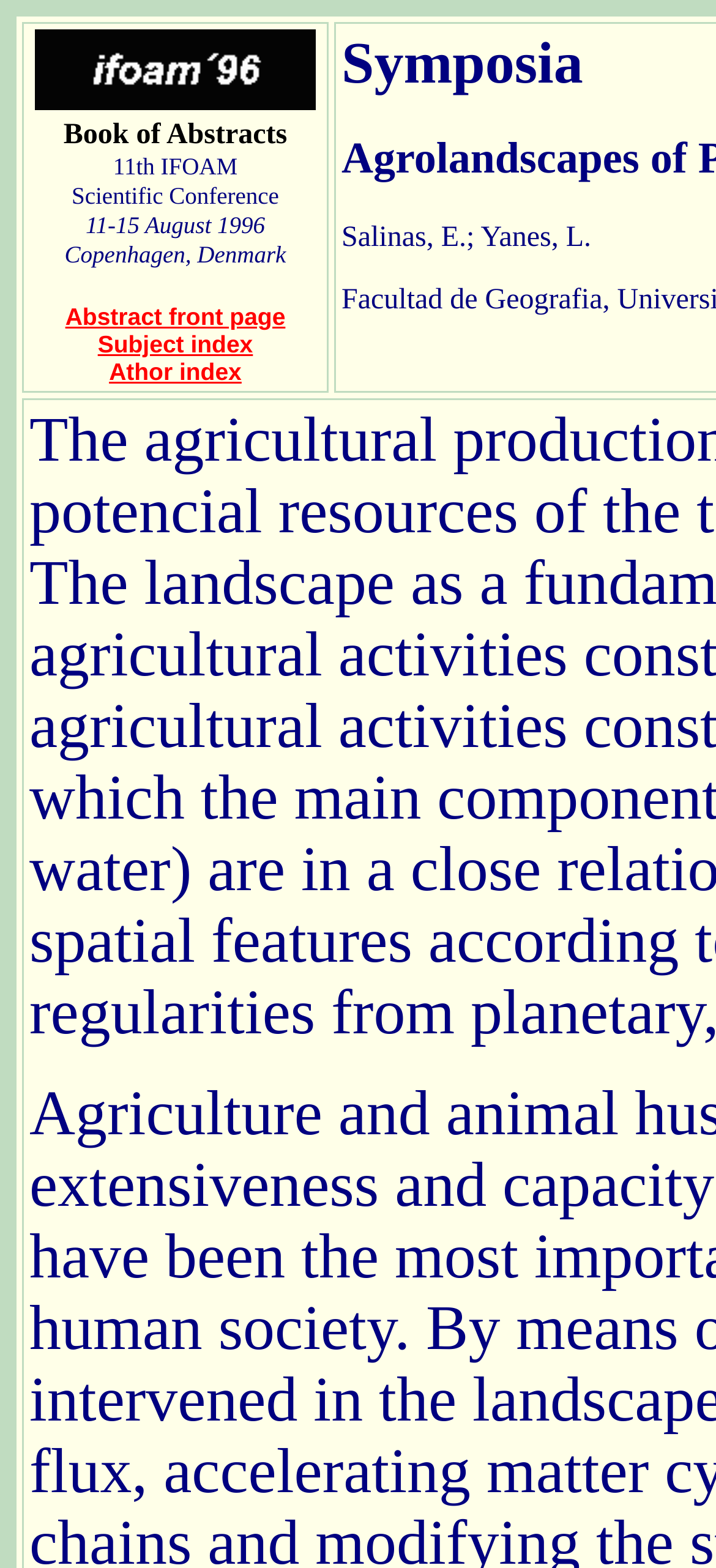What is the date of the conference?
Look at the image and answer the question using a single word or phrase.

11-15 August 1996